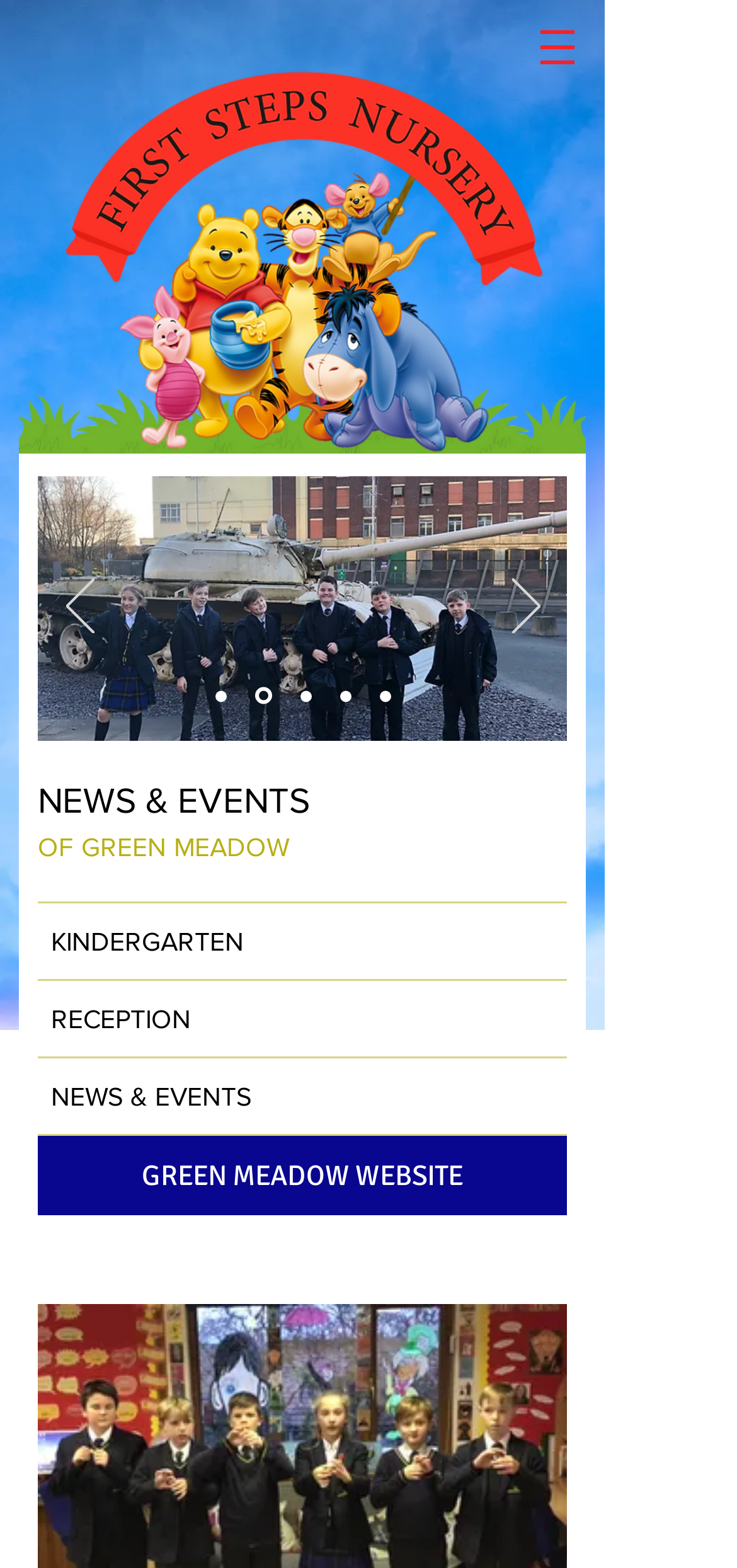Identify the bounding box for the element characterized by the following description: "KINDERGARTEN".

[0.051, 0.576, 0.769, 0.625]